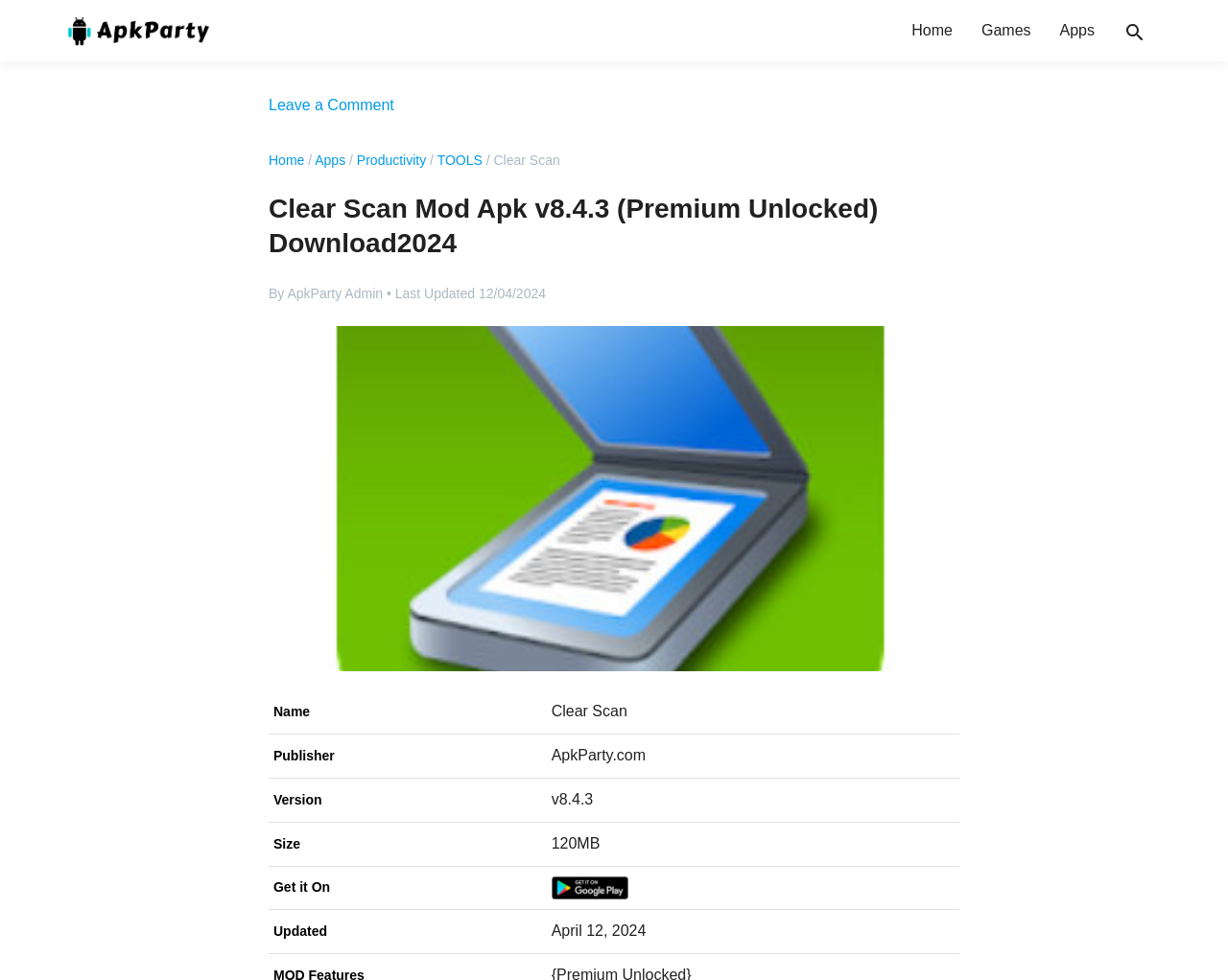Identify the bounding box coordinates for the region of the element that should be clicked to carry out the instruction: "Submit an article". The bounding box coordinates should be four float numbers between 0 and 1, i.e., [left, top, right, bottom].

None